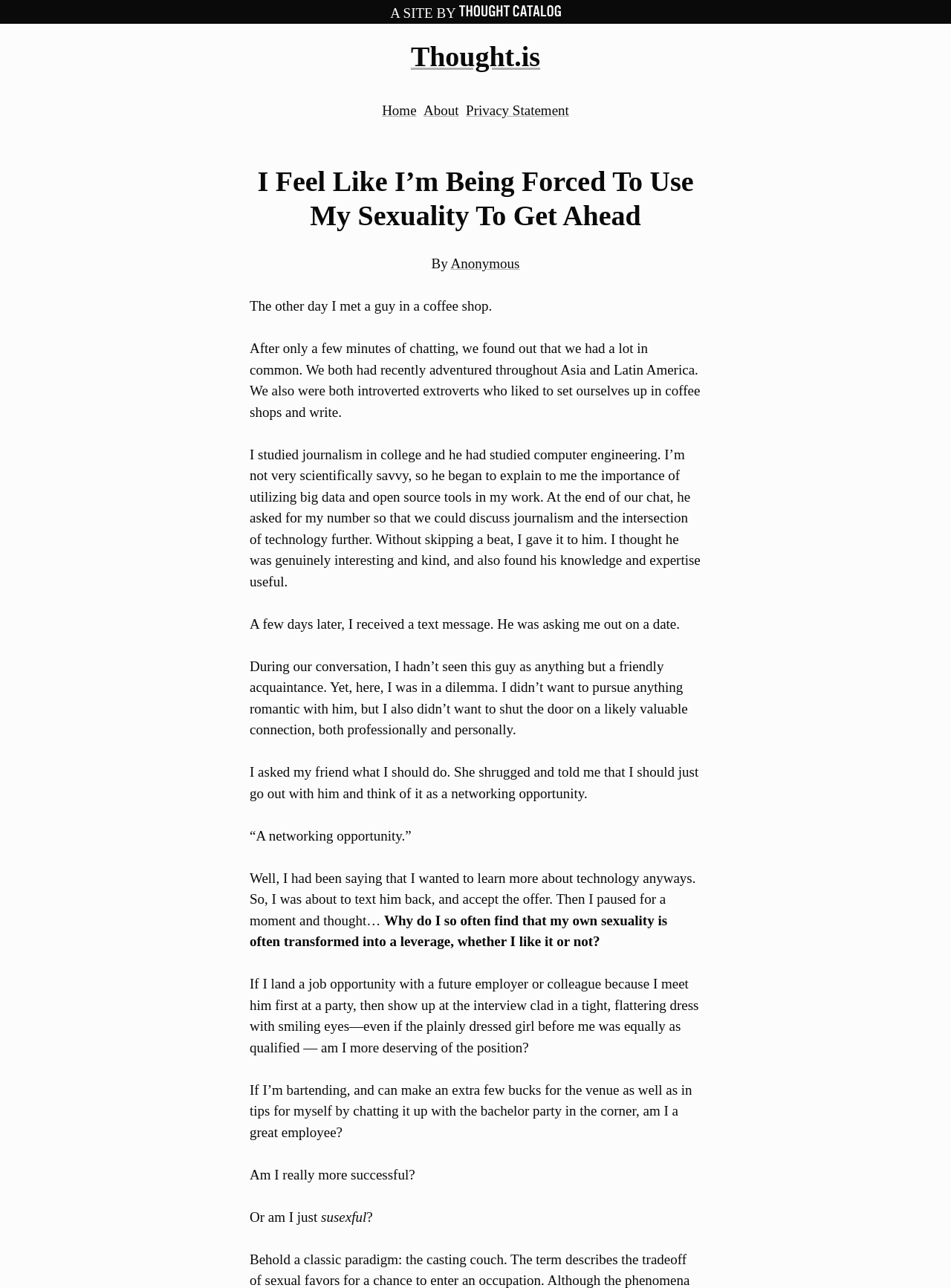Please give a one-word or short phrase response to the following question: 
What is the author's profession?

Journalist